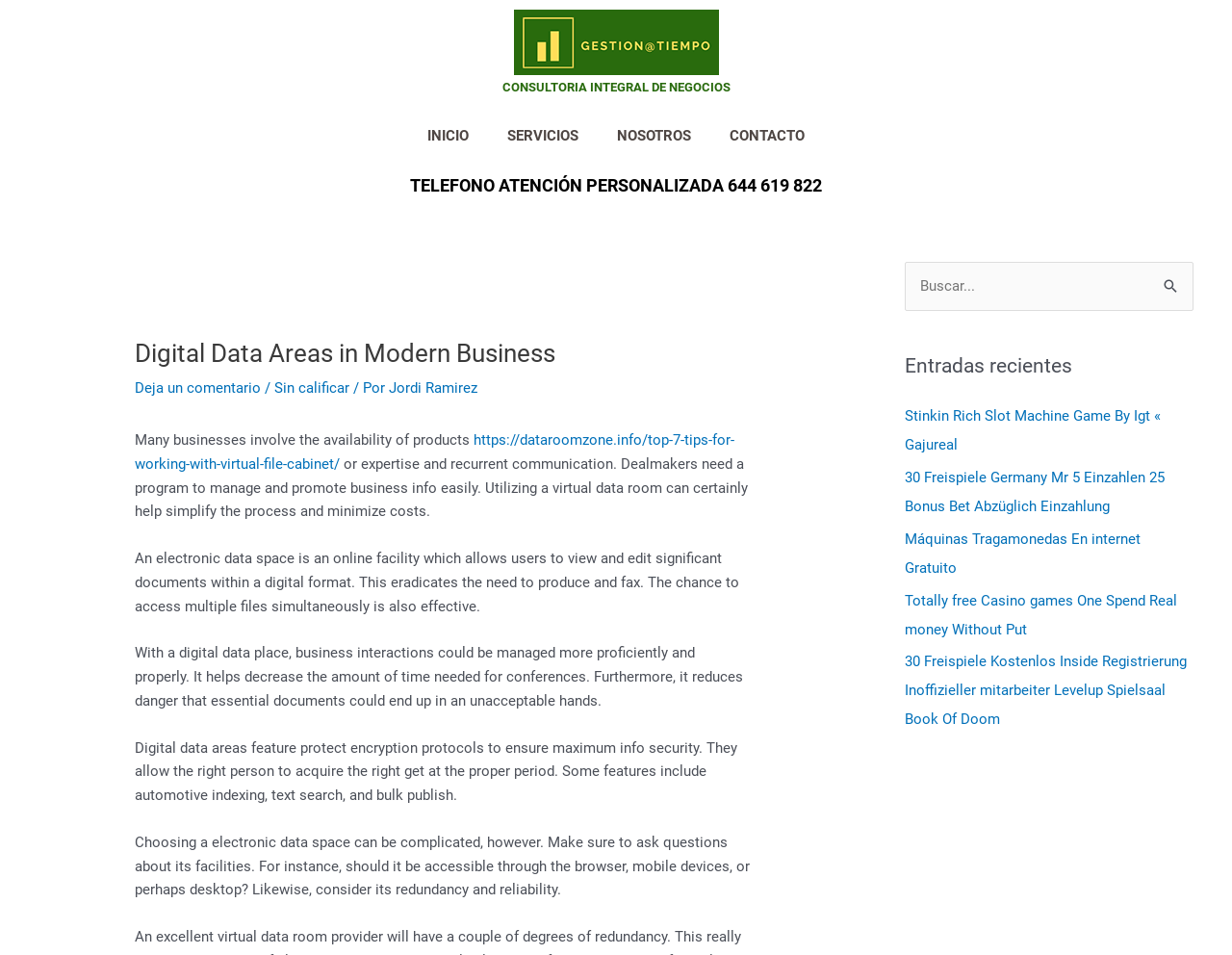What is the benefit of using a digital data room?
Using the image as a reference, give an elaborate response to the question.

I found this information by reading the static text element that says 'With a digital data place, business interactions could be managed more proficiently and properly. It helps decrease the amount of time needed for conferences.' which is located in the main content area of the webpage.